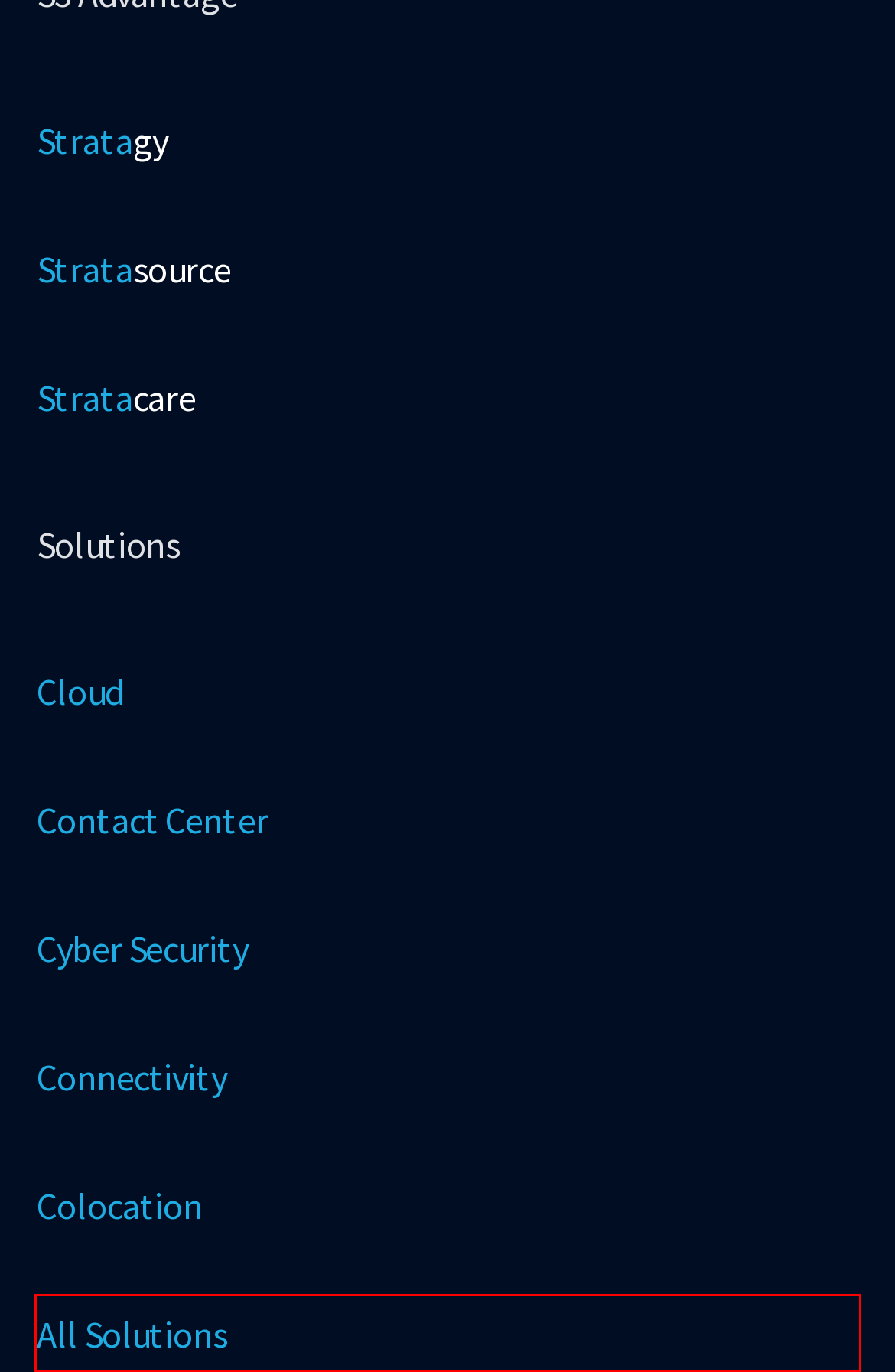You have a screenshot of a webpage with a red bounding box highlighting a UI element. Your task is to select the best webpage description that corresponds to the new webpage after clicking the element. Here are the descriptions:
A. Contact Center as a Service (CCaaS) | StrataCore
B. Cyber security services and provider network | StrataCore
C. Acquiring new technologies with the help of a trusted advisor | StrataCore
D. Technology Solutions by expert advisors | StrataCore
E. Best-In-Class Colocation Providers | StrataCore
F. Technology strategy for your IT infrastructure | StrataCore
G. IT infrastructure support team for your technology solutions | StrataCore
H. Cloud solutions by top-notch cloud computing providers | StrataCore

D